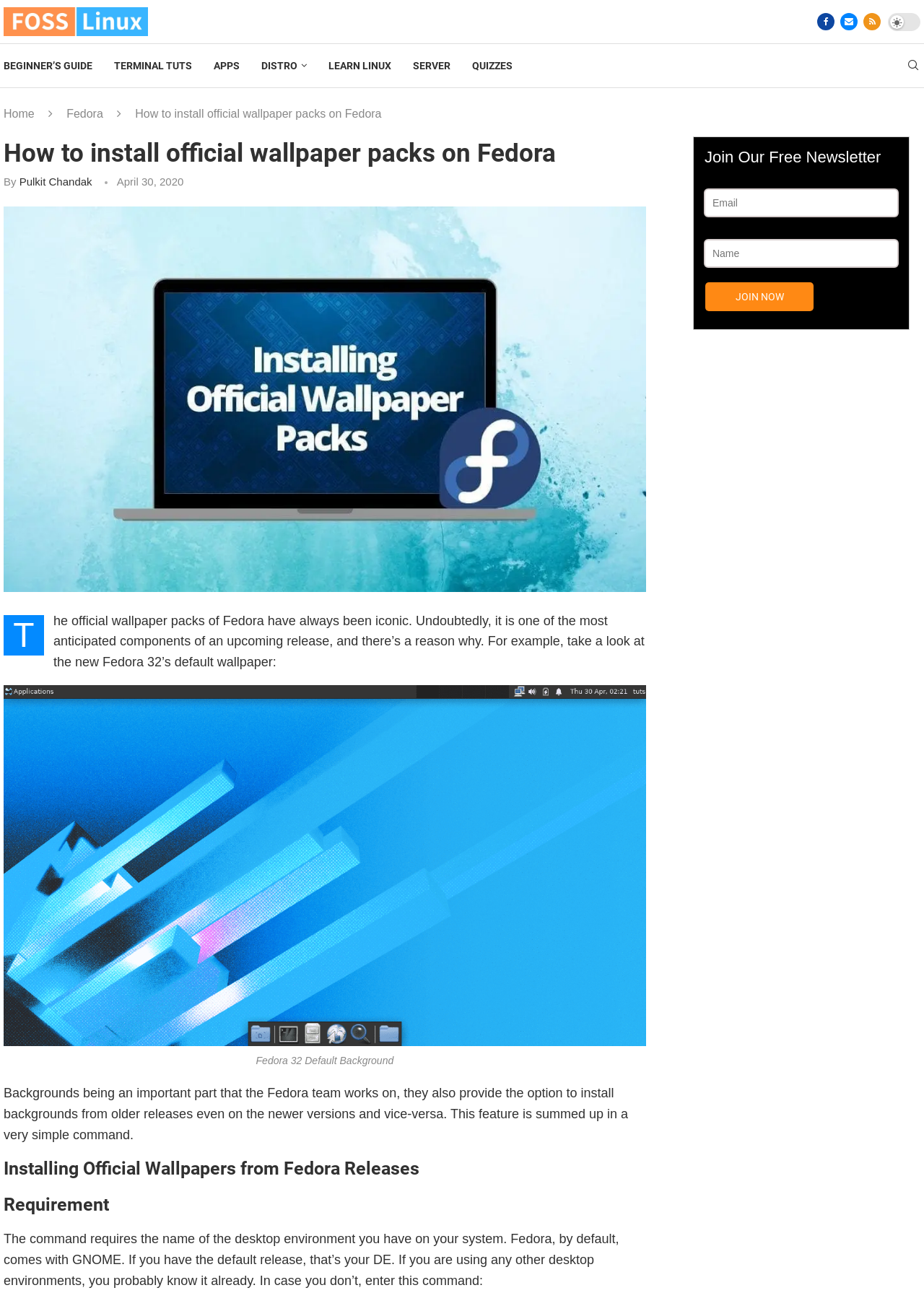Describe all the significant parts and information present on the webpage.

The webpage is about installing official wallpaper packs on Fedora, a Linux distribution. At the top left, there is a logo of FOSS Linux, which is a link. Next to it, there are three social media links: Facebook, Email, and Rss. Below these links, there is a navigation menu with six links: BEGINNER'S GUIDE, TERMINAL TUTS, APPS, DISTRO, LEARN LINUX, and SERVER. 

On the top right, there are two links: Search and Home. Below the navigation menu, there is a title "How to install official wallpaper packs on Fedora" with a subtitle "By Pulkit Chandak" and a date "April 30, 2020". 

The main content of the webpage is divided into sections. The first section is about the importance of official wallpaper packs in Fedora. There is a large image of the Fedora 32 default background. 

The next section is about installing official wallpapers from Fedora releases. It has a heading "Installing Official Wallpapers from Fedora Releases" and a subheading "Requirement". The section explains the command to install wallpapers and provides additional information about the desktop environment.

At the bottom of the webpage, there is a newsletter subscription section with a heading "Join Our Free Newsletter" and two text boxes for email and name. There is also a "Join Now" button. The rest of the webpage is filled with complementary content, which is not directly related to the main topic.